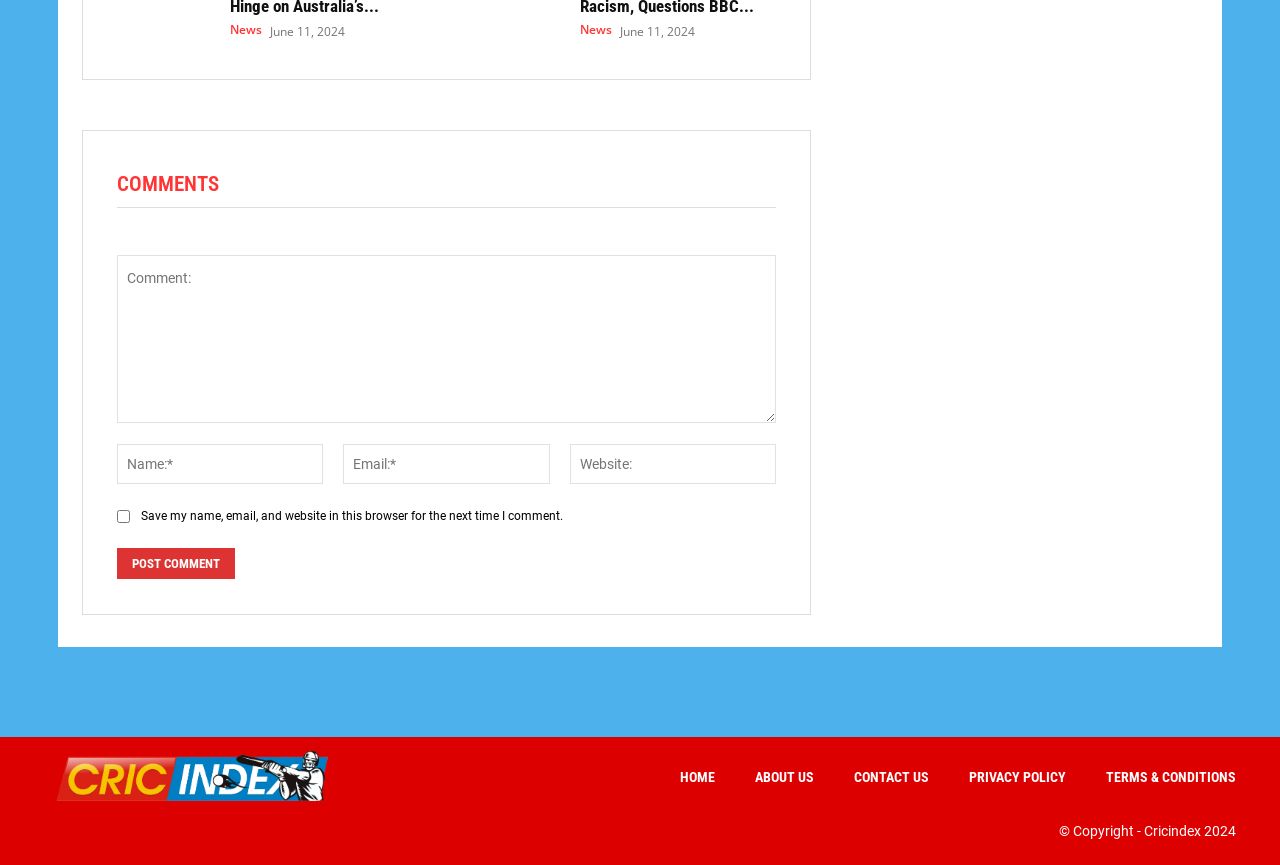Based on the description "Home", find the bounding box of the specified UI element.

[0.531, 0.852, 0.559, 0.945]